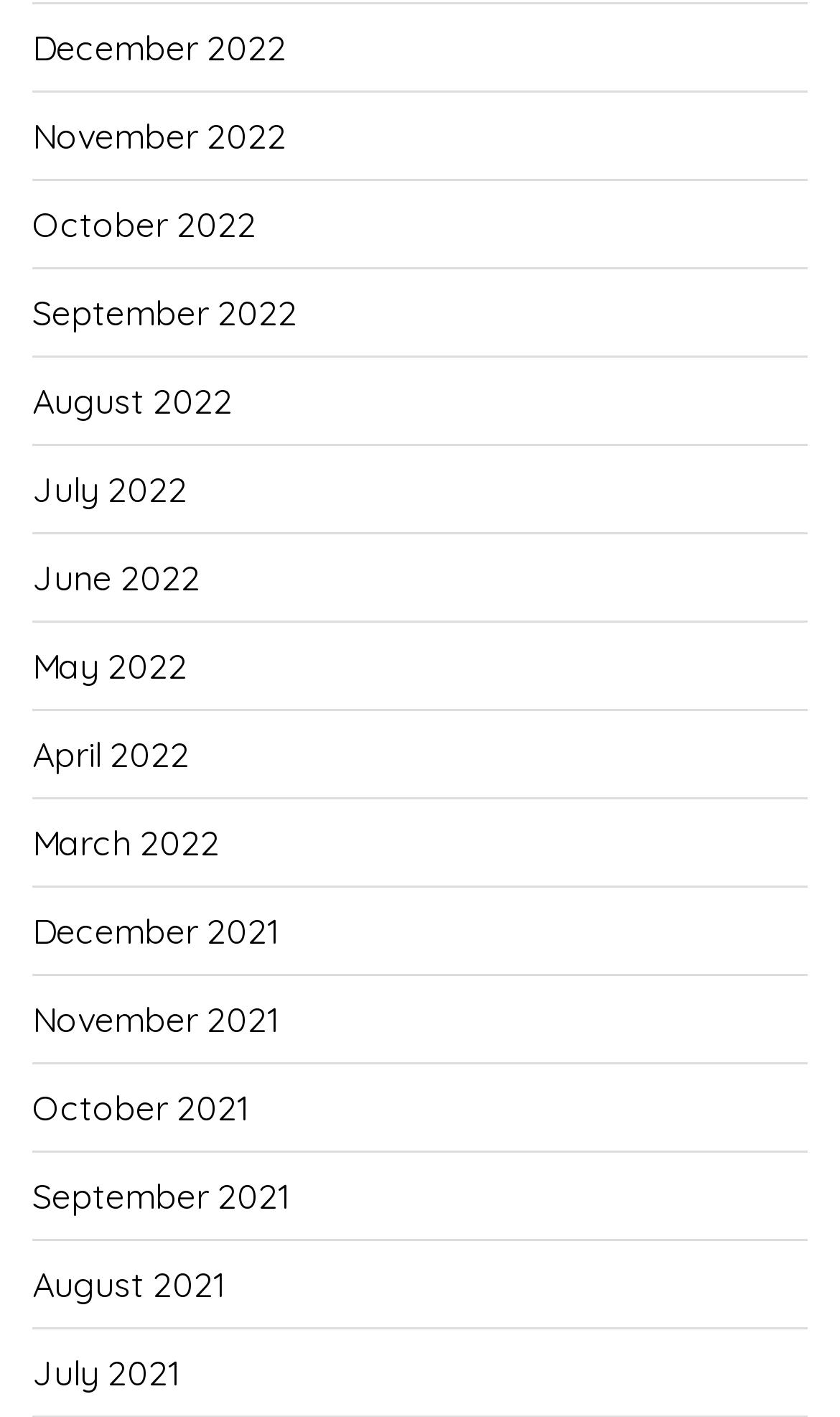Please pinpoint the bounding box coordinates for the region I should click to adhere to this instruction: "View July 2022".

[0.038, 0.315, 0.223, 0.376]